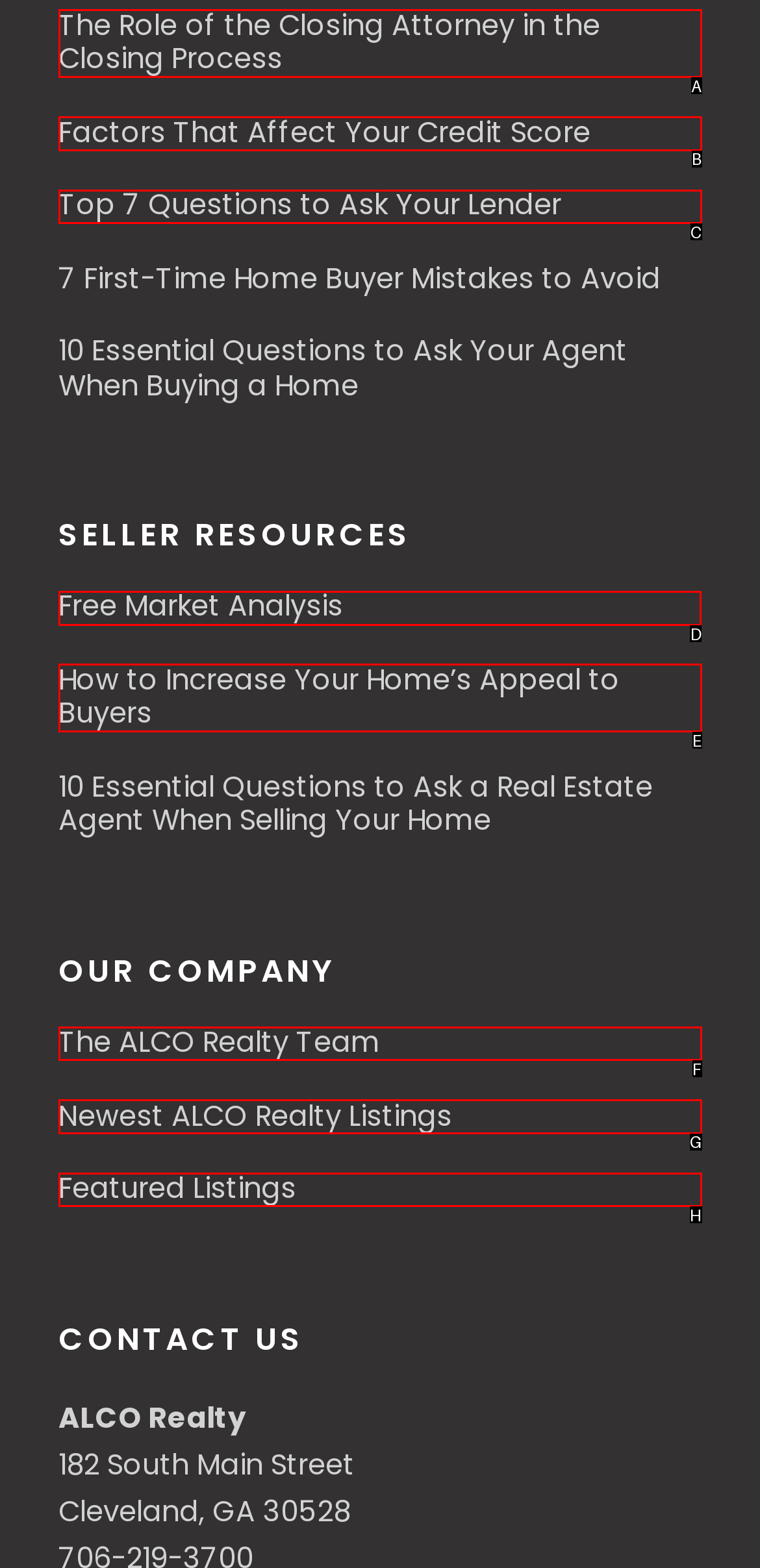Select the HTML element that needs to be clicked to carry out the task: Click on Kunin Felt logo
Provide the letter of the correct option.

None